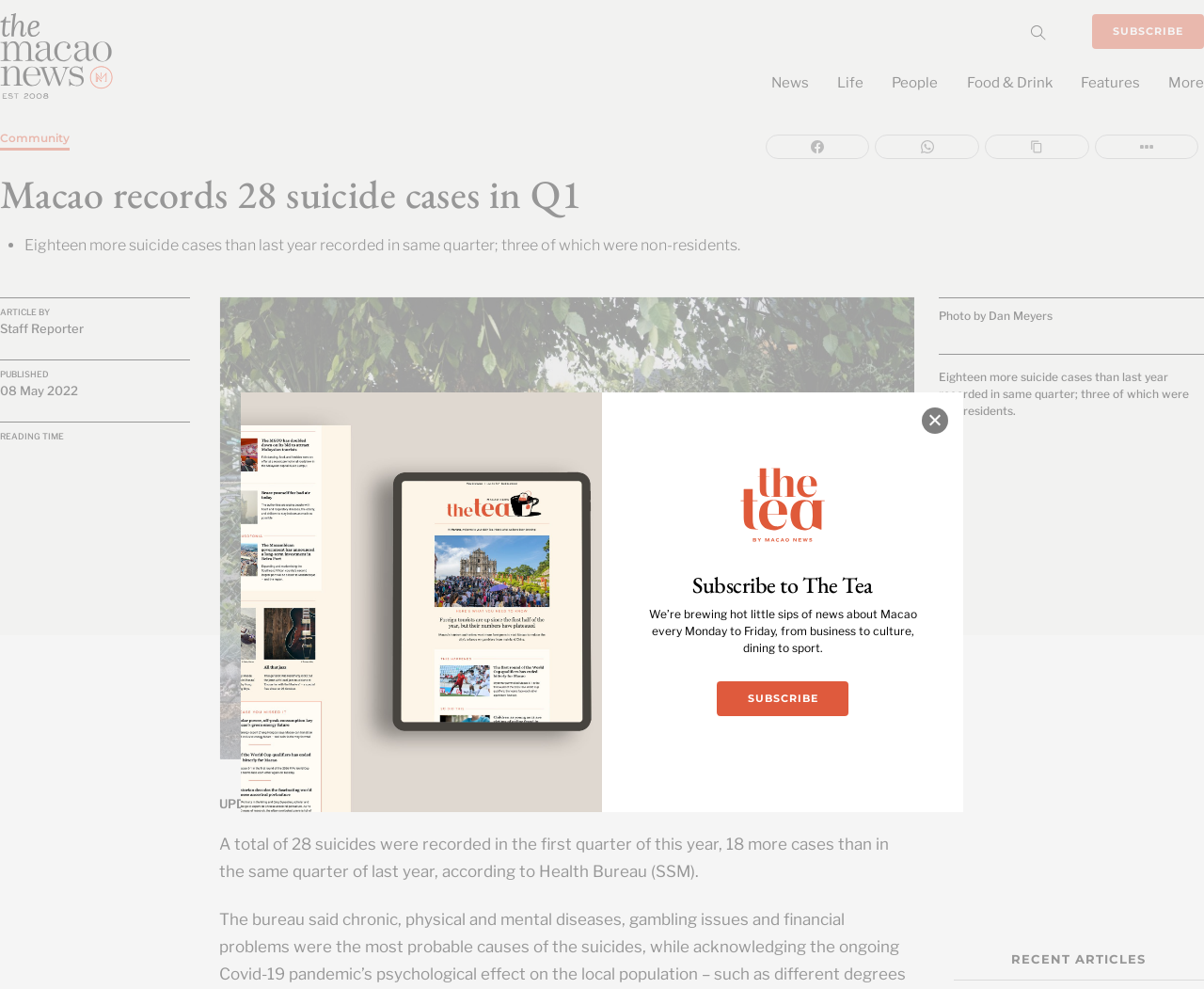Who is the author of the article?
Look at the image and answer with only one word or phrase.

Staff Reporter